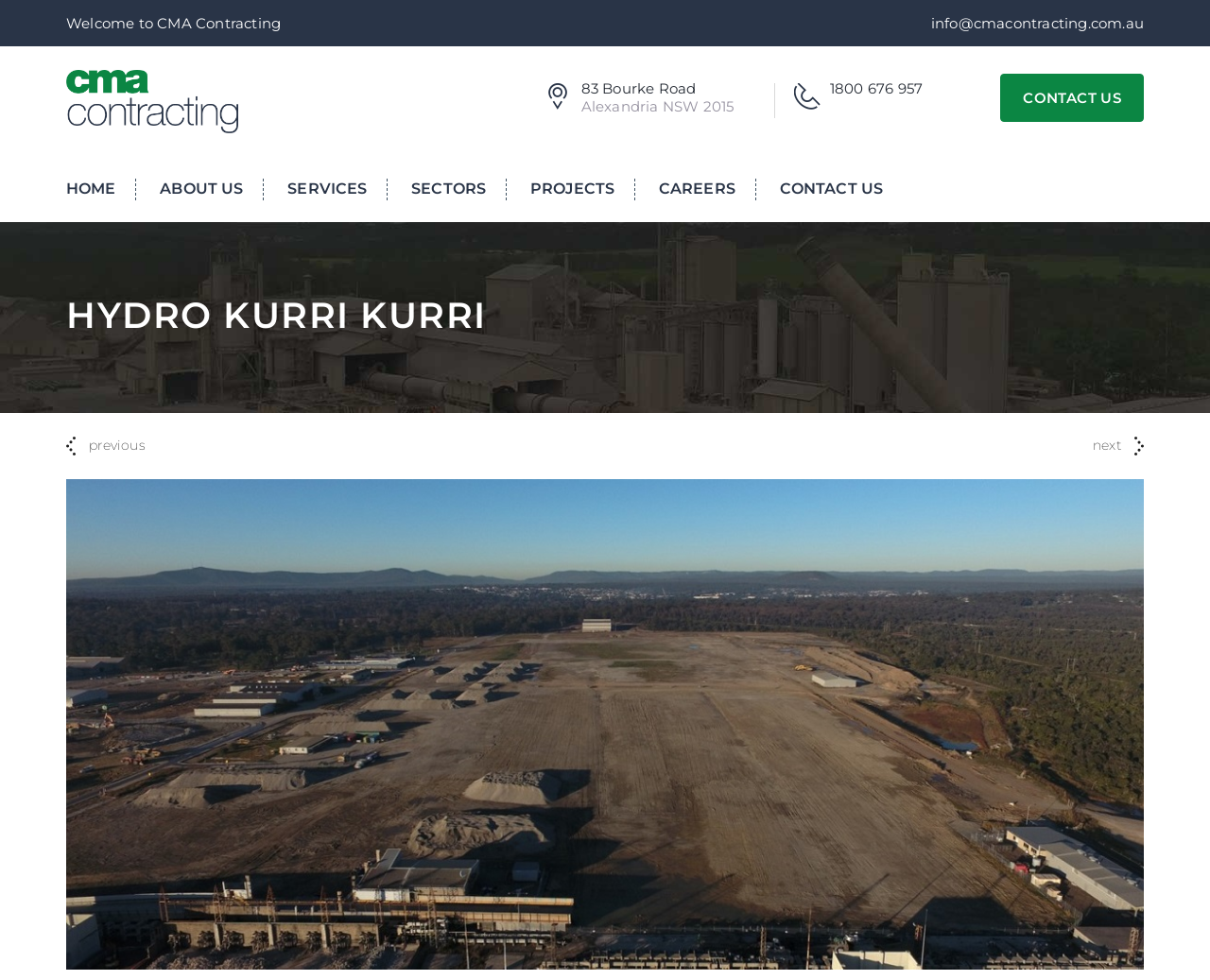Identify the bounding box coordinates of the specific part of the webpage to click to complete this instruction: "Call 1800 676 957".

[0.686, 0.081, 0.763, 0.099]